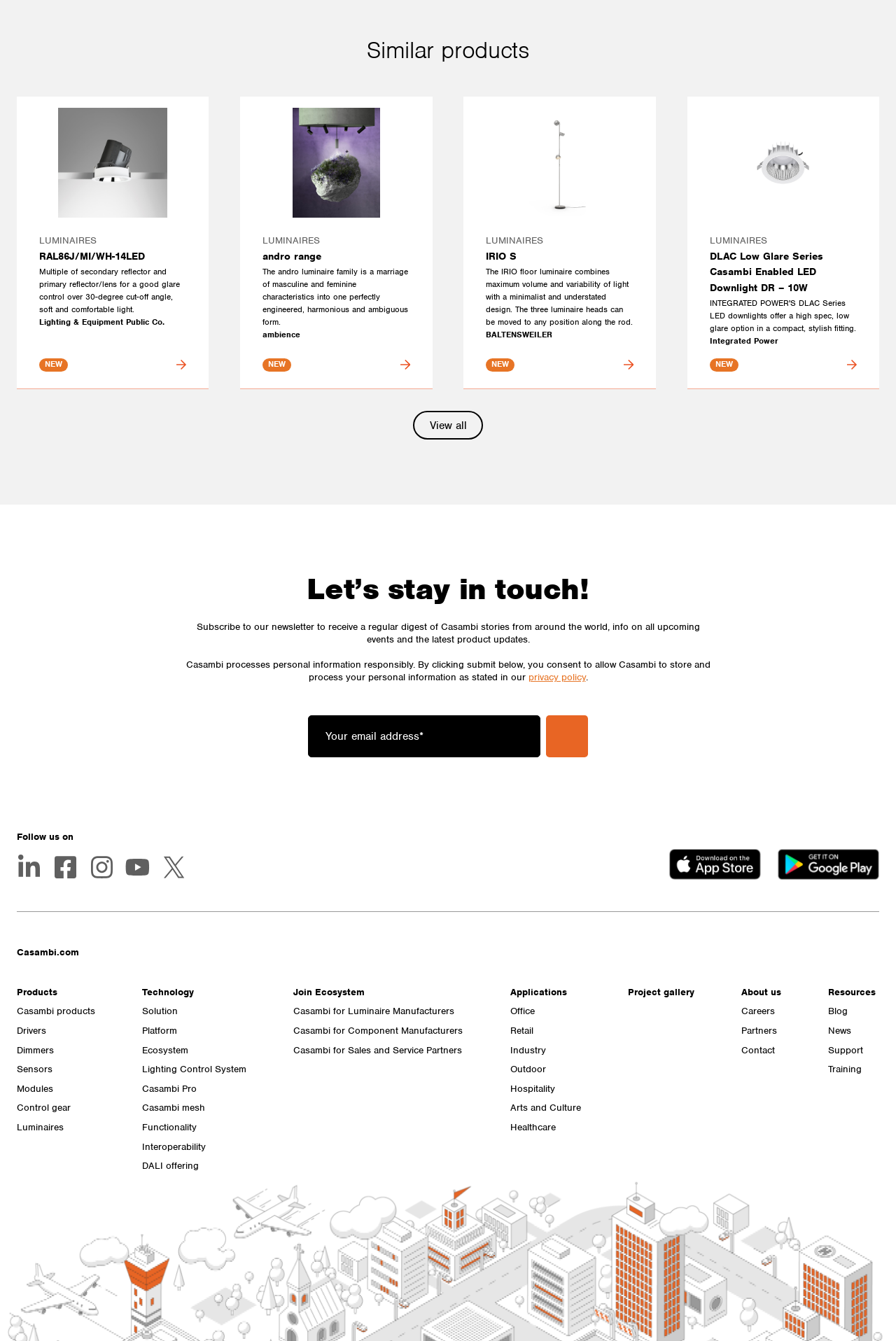How many similar products are listed?
Using the visual information from the image, give a one-word or short-phrase answer.

5